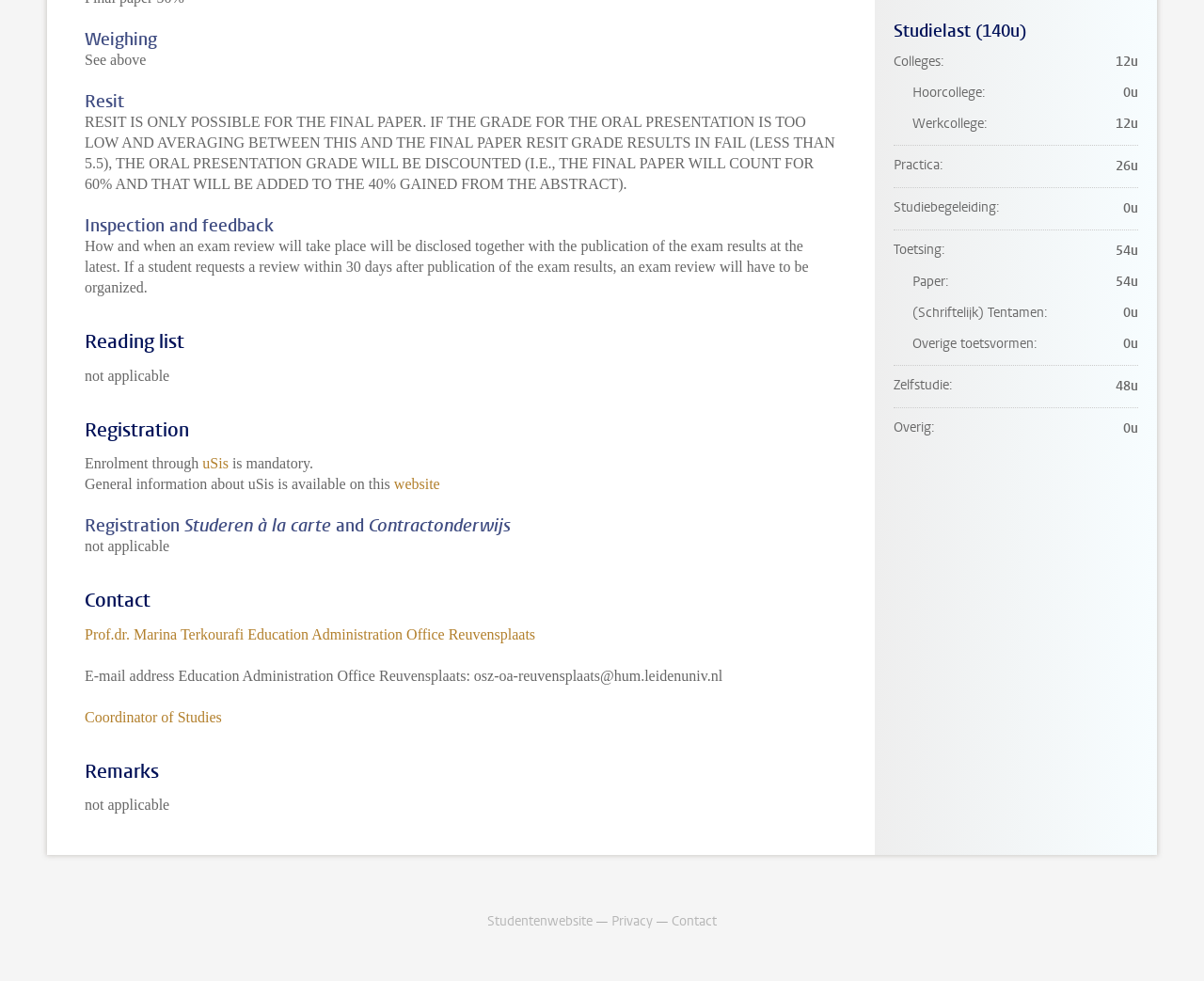Please mark the clickable region by giving the bounding box coordinates needed to complete this instruction: "Check 'Education Administration Office Reuvensplaats'".

[0.206, 0.638, 0.445, 0.654]